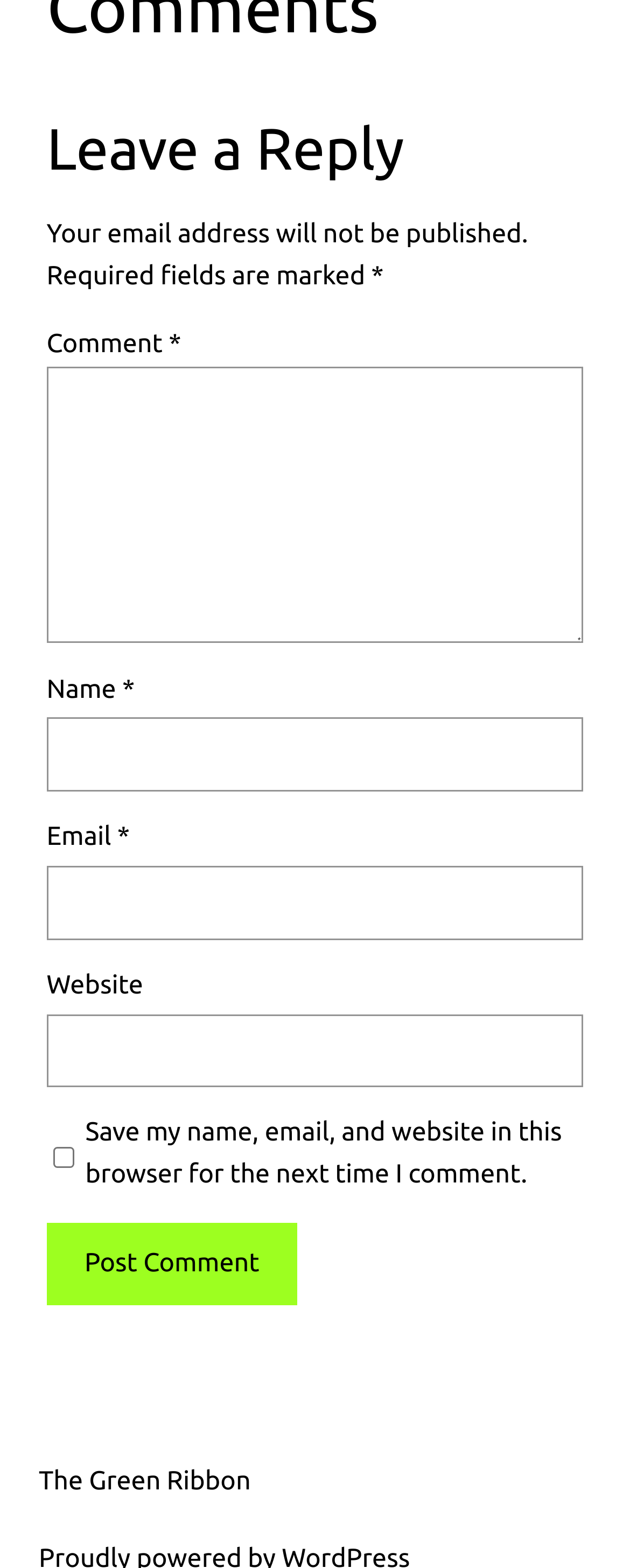What is the label of the last text field in the comment form?
Look at the screenshot and give a one-word or phrase answer.

Website